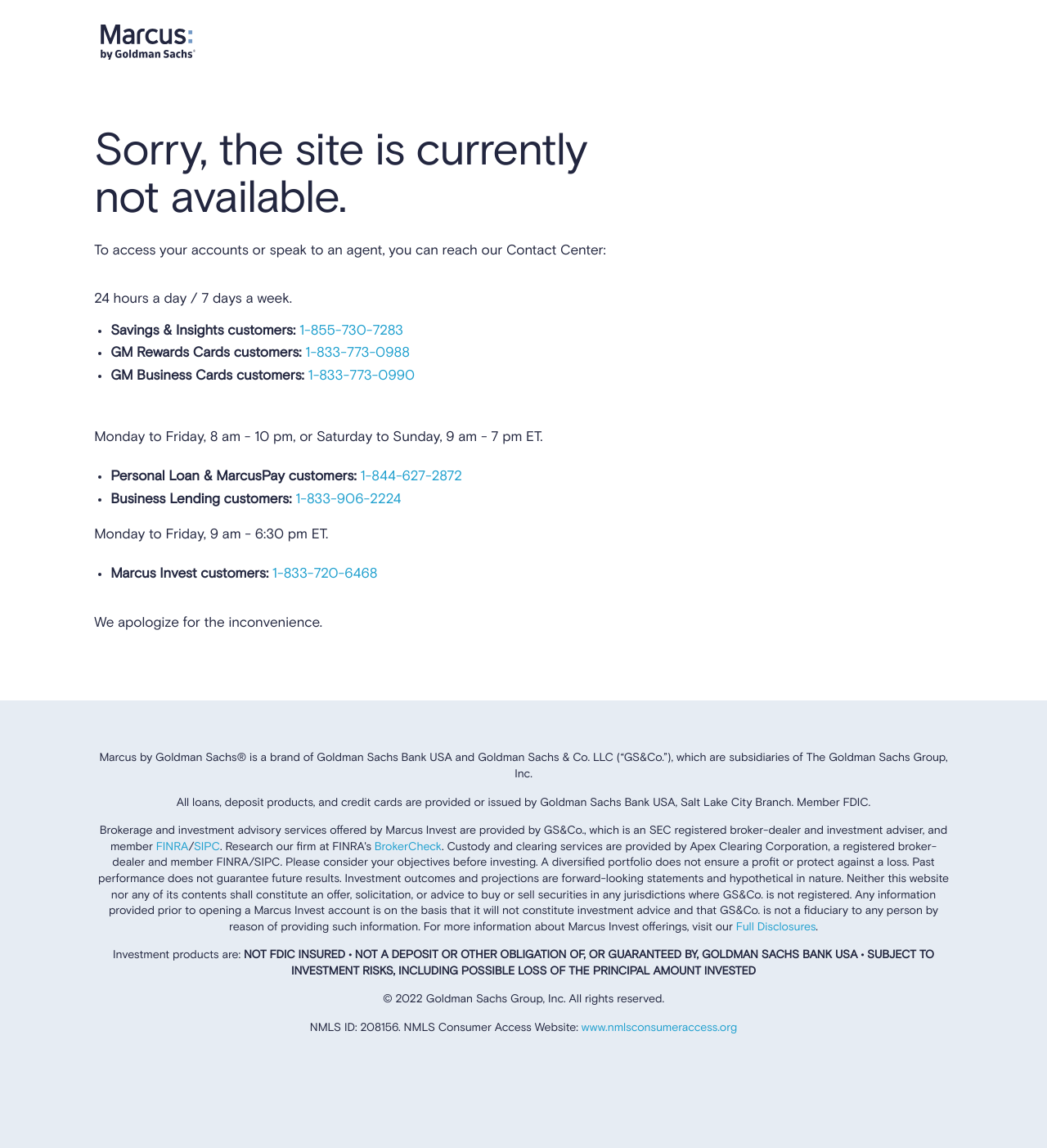Please determine the bounding box coordinates of the section I need to click to accomplish this instruction: "Visit the NMLS Consumer Access Website".

[0.555, 0.891, 0.704, 0.901]